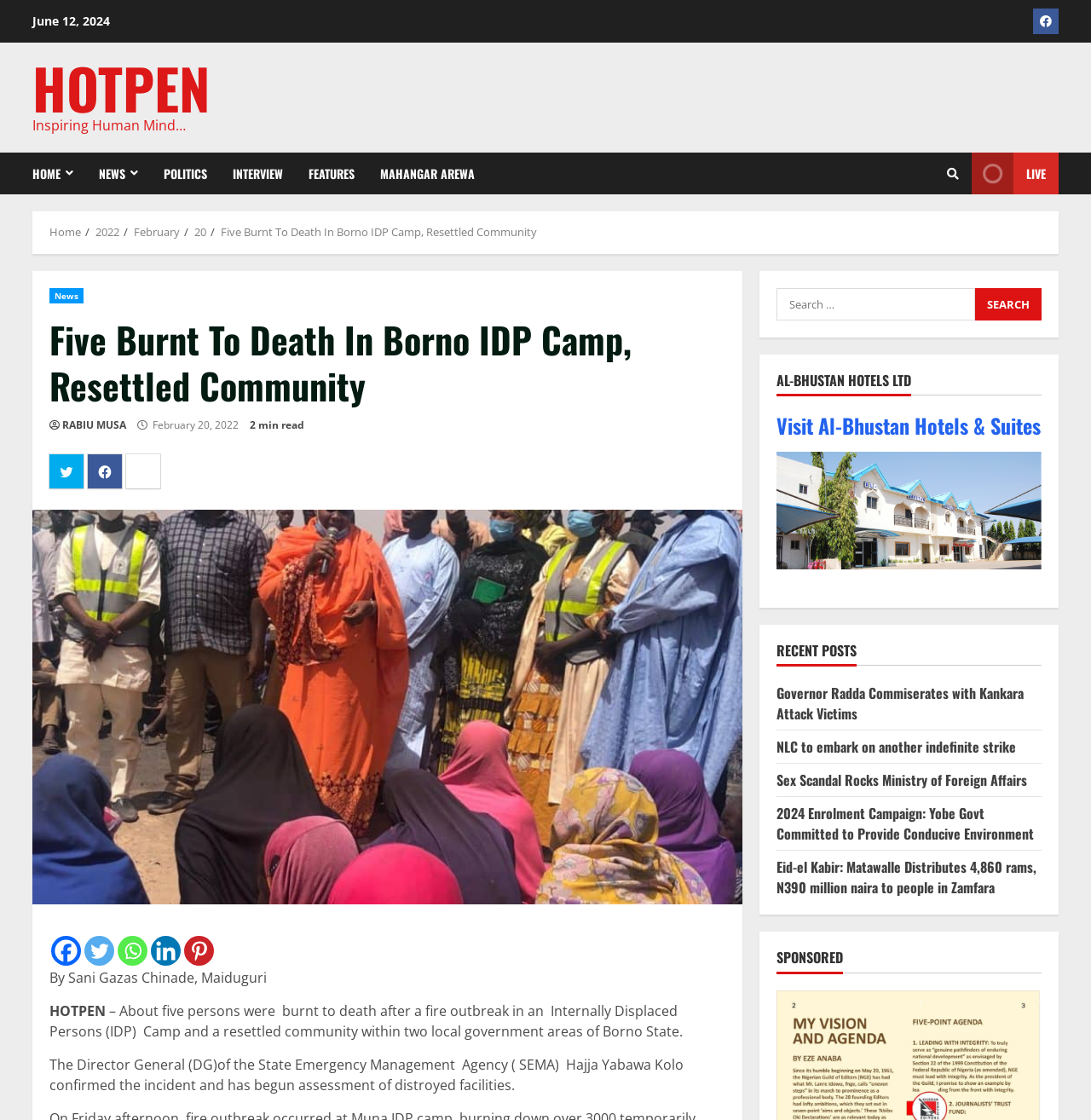Reply to the question below using a single word or brief phrase:
What is the name of the hotel advertised on the webpage?

Al-Bhustan Hotels & Suites